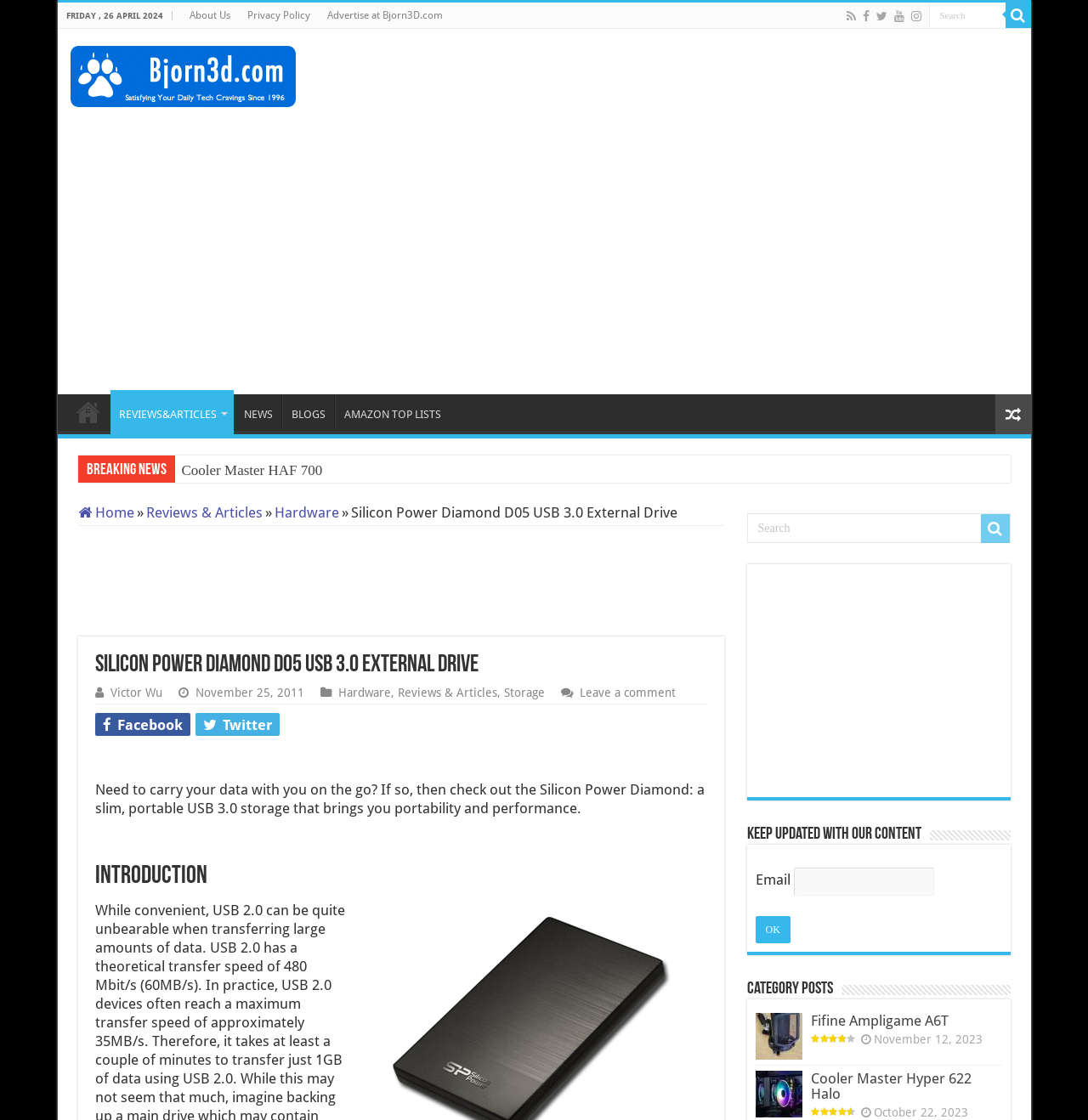Find the bounding box coordinates of the element you need to click on to perform this action: 'Search for something'. The coordinates should be represented by four float values between 0 and 1, in the format [left, top, right, bottom].

[0.854, 0.002, 0.924, 0.024]